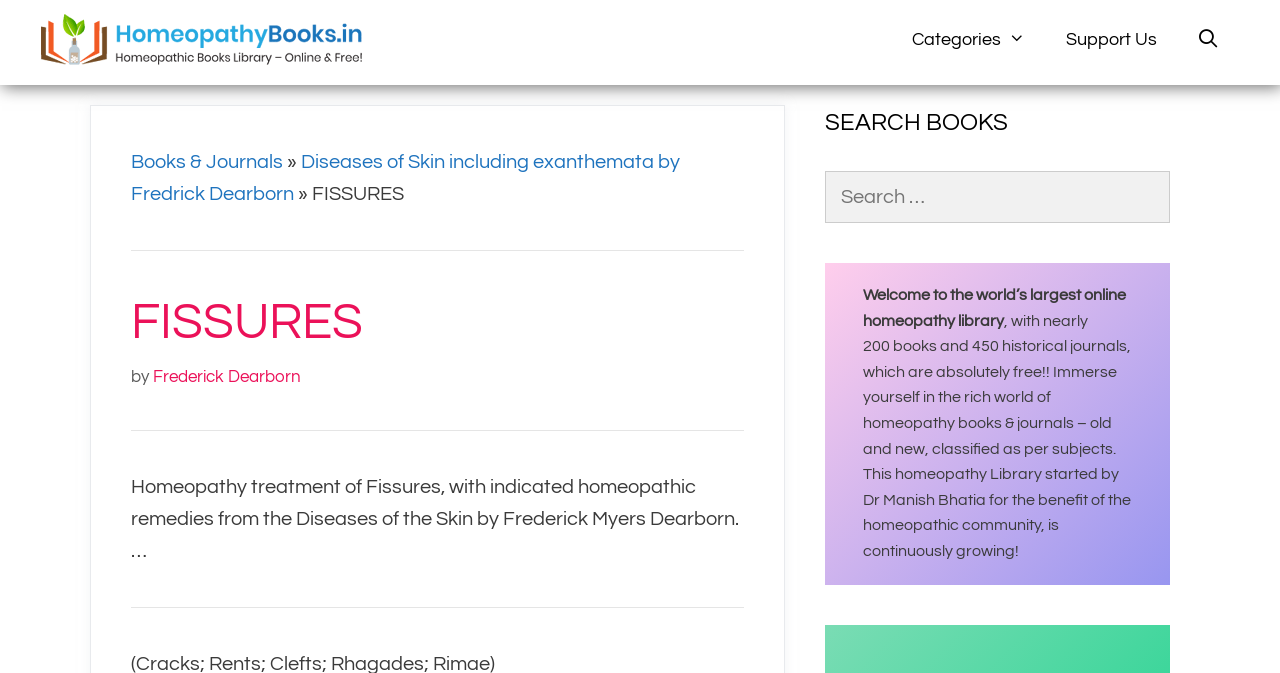Using details from the image, please answer the following question comprehensively:
Who is the author of the book?

I found the answer by looking at the header element, which contains a link with the text 'Frederick Dearborn'.